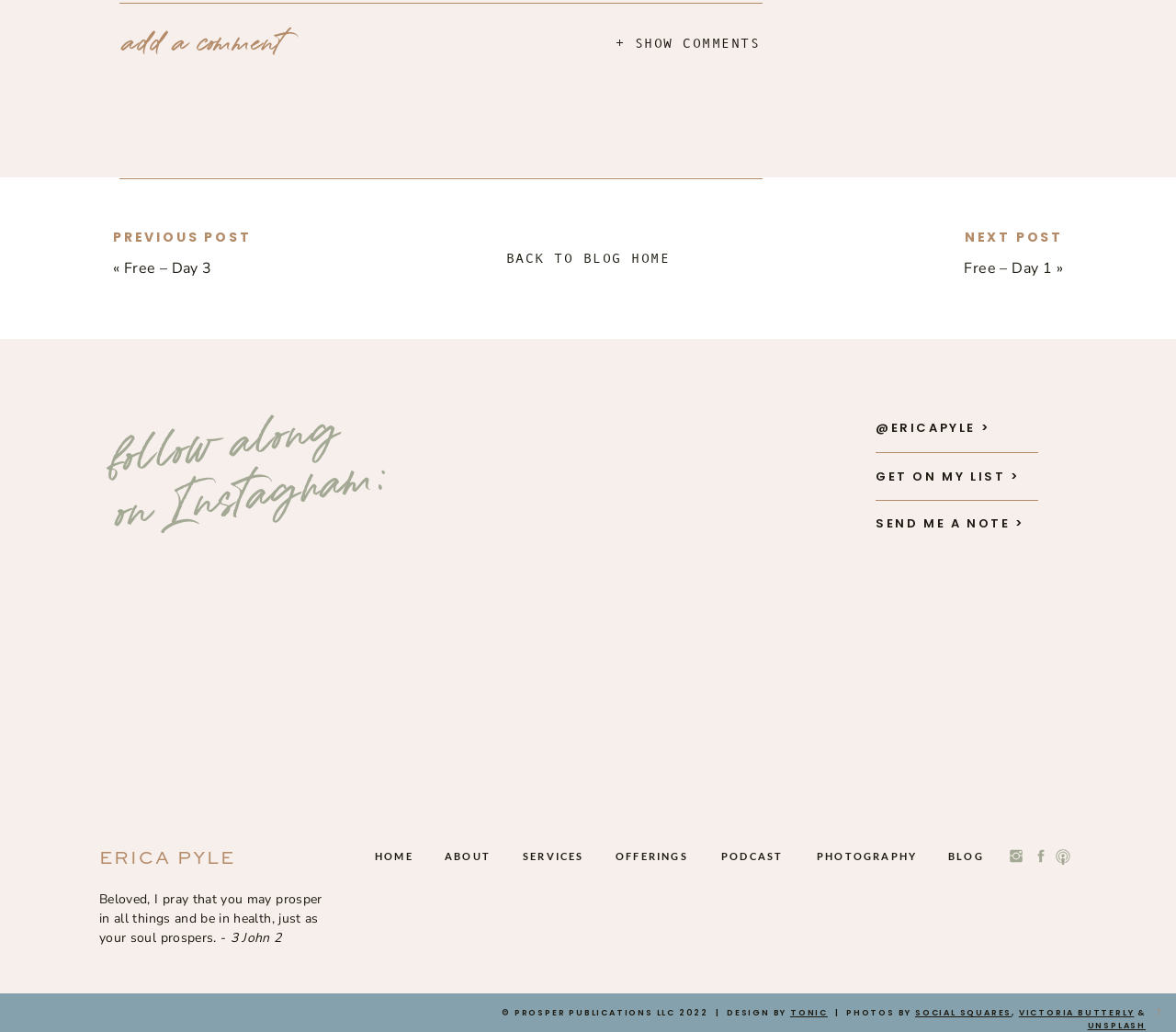What is the Bible verse mentioned on the page?
Provide an in-depth and detailed answer to the question.

I found the Bible verse by looking at the StaticText element '3 John 2' located at [0.196, 0.9, 0.239, 0.917], which is a prominent element on the page, indicating that it is a Bible verse.